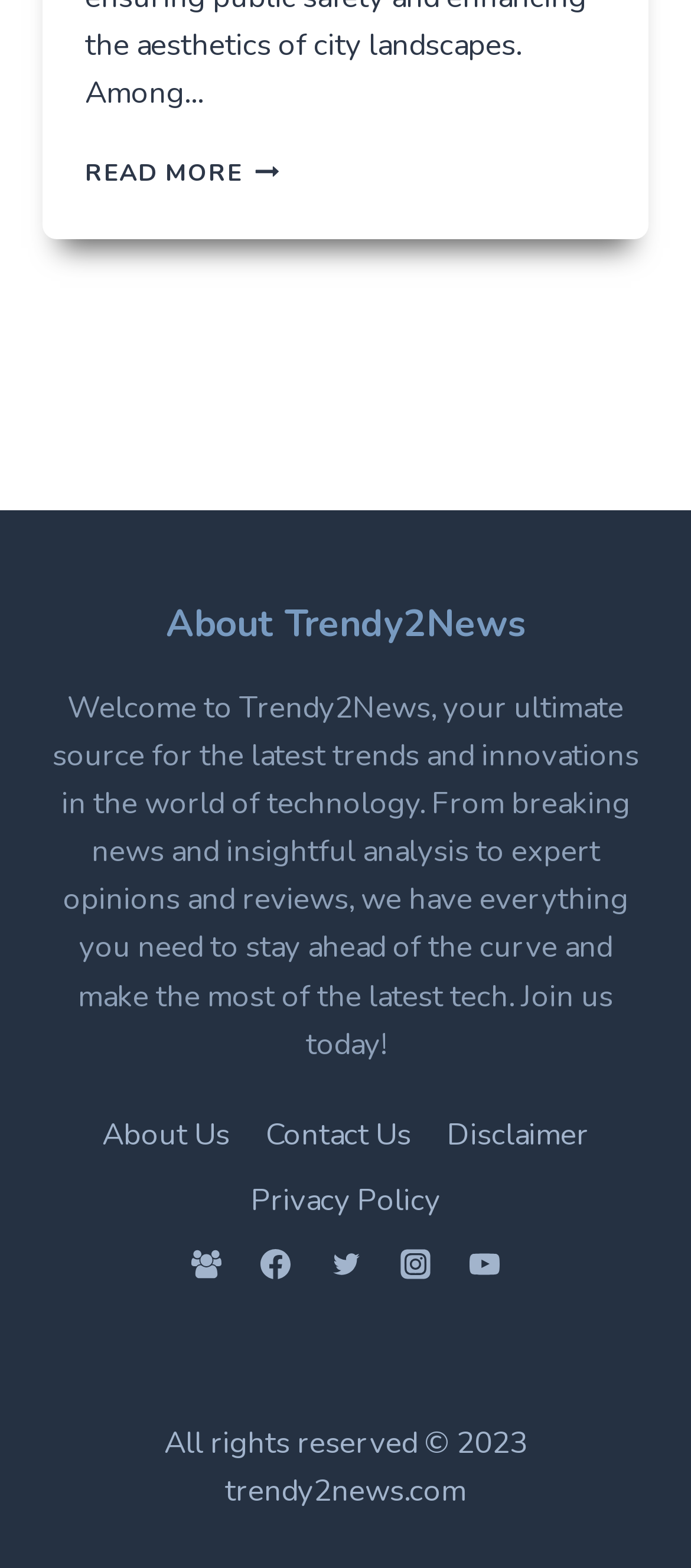What is the topic of the latest article? Based on the image, give a response in one word or a short phrase.

The Evolution of Paving